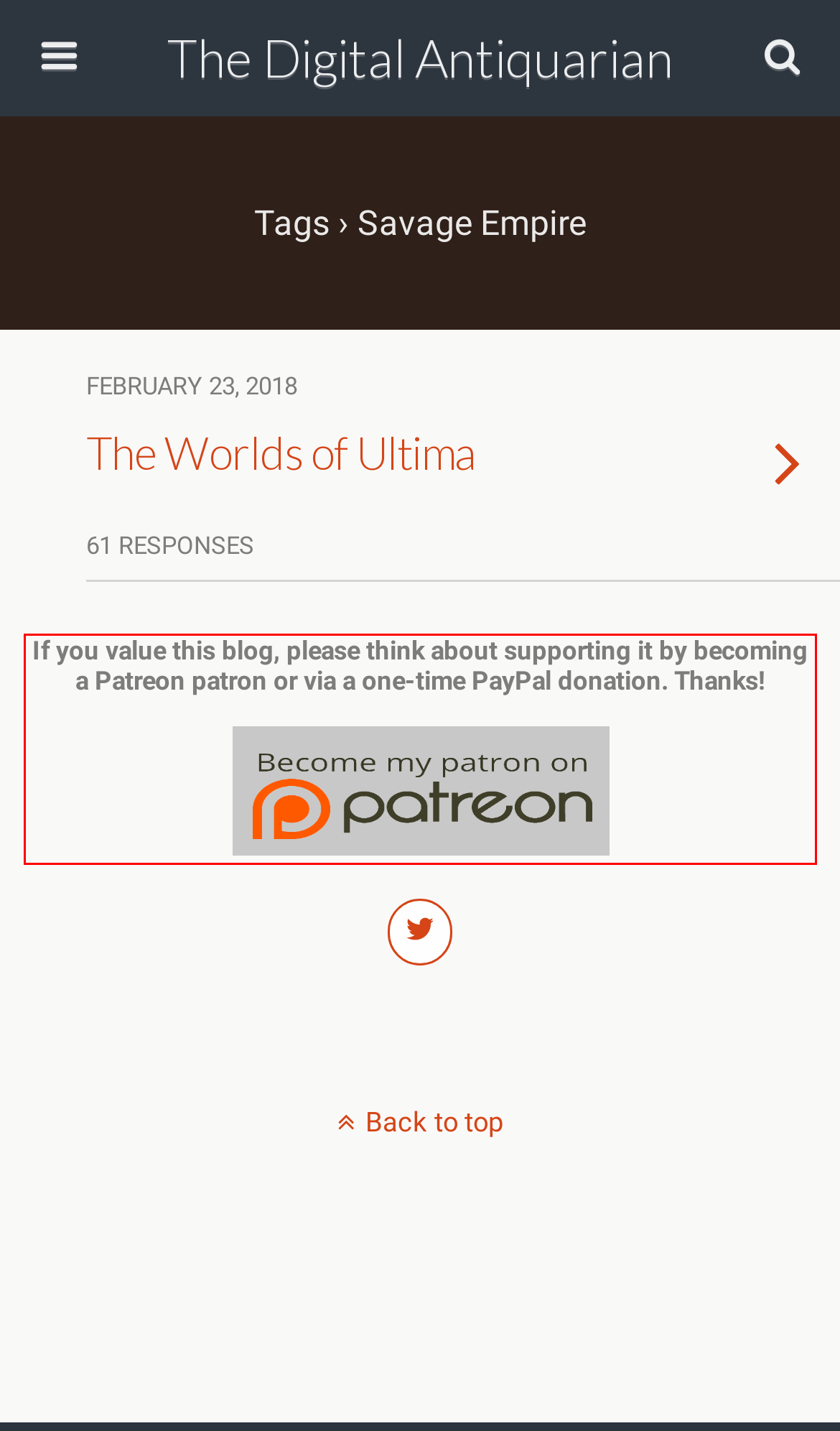There is a screenshot of a webpage with a red bounding box around a UI element. Please use OCR to extract the text within the red bounding box.

If you value this blog, please think about supporting it by becoming a Patreon patron or via a one-time PayPal donation. Thanks!